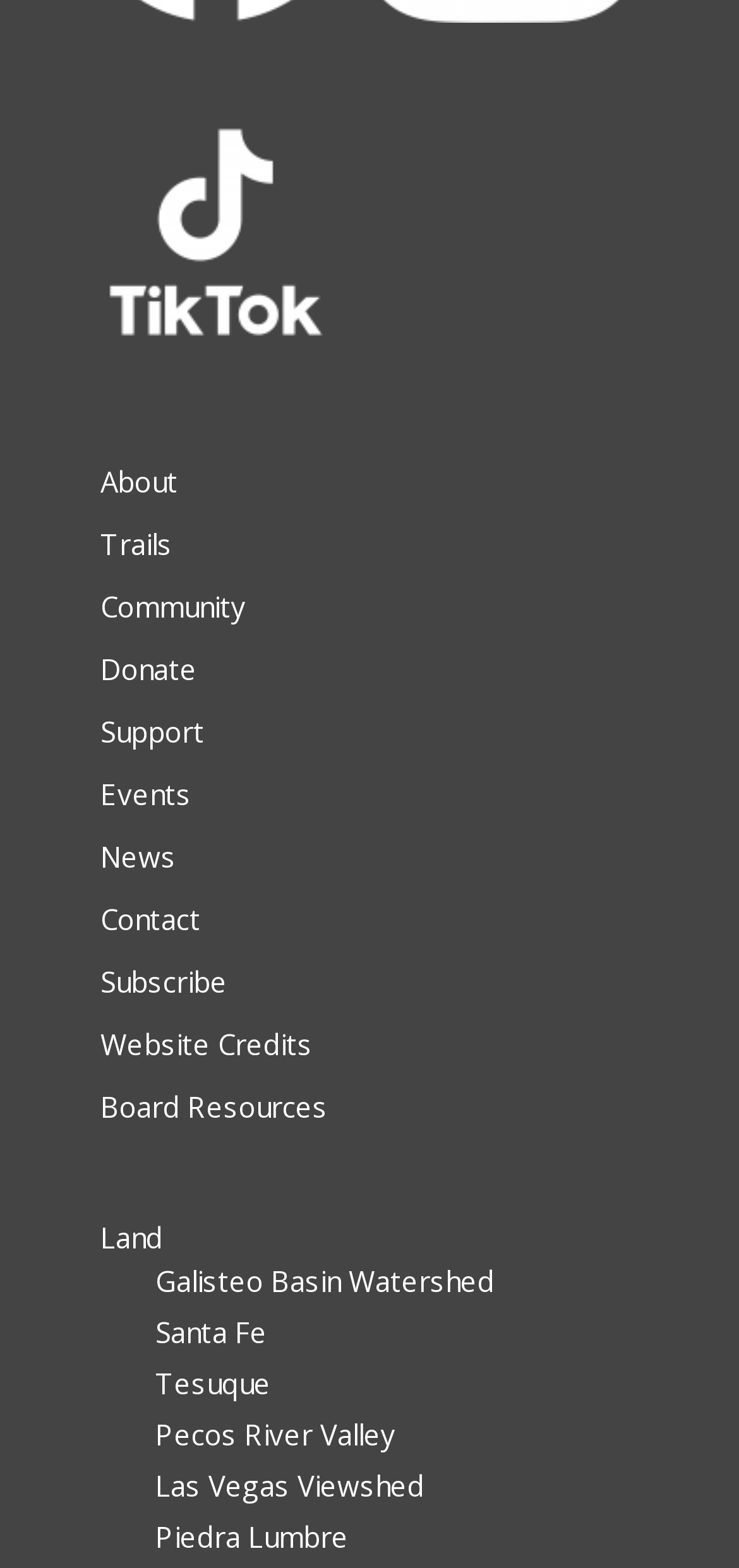Using the webpage screenshot, locate the HTML element that fits the following description and provide its bounding box: "Board Resources".

[0.136, 0.694, 0.444, 0.718]